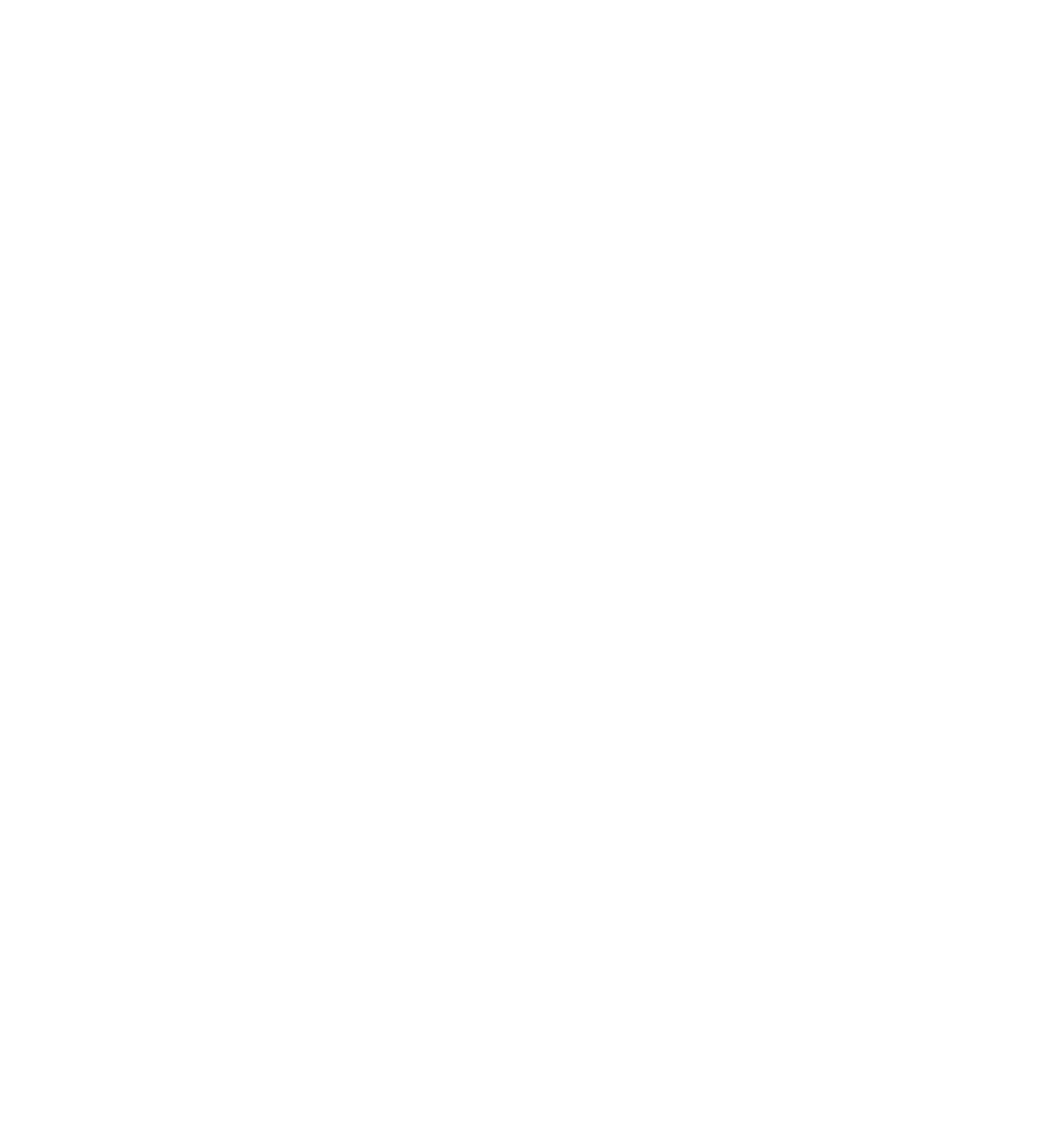Locate the bounding box coordinates of the area where you should click to accomplish the instruction: "View Diet related content".

[0.672, 0.68, 0.848, 0.76]